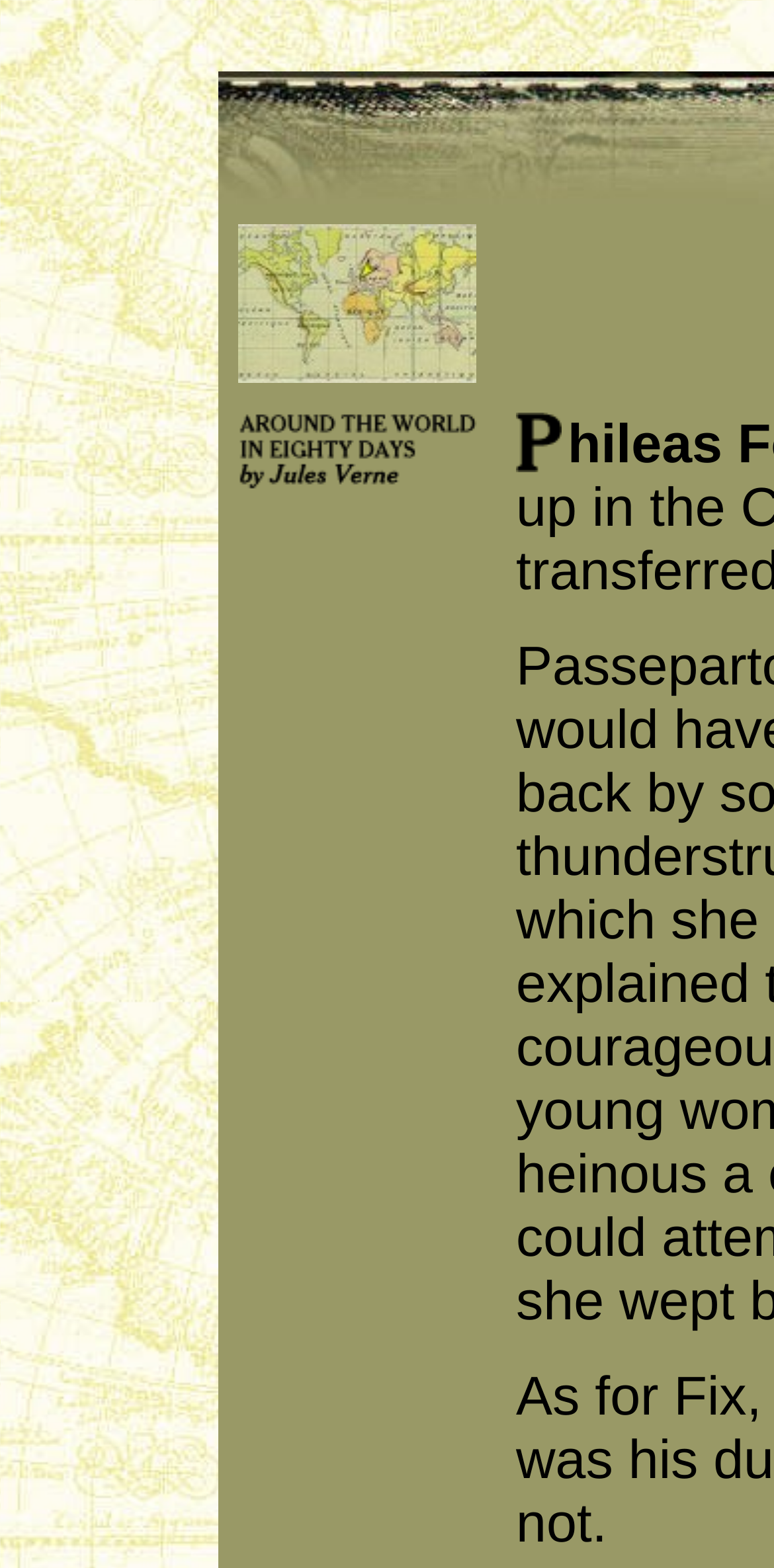Identify the bounding box of the UI element that matches this description: "alt="Around the world"".

[0.308, 0.228, 0.615, 0.249]